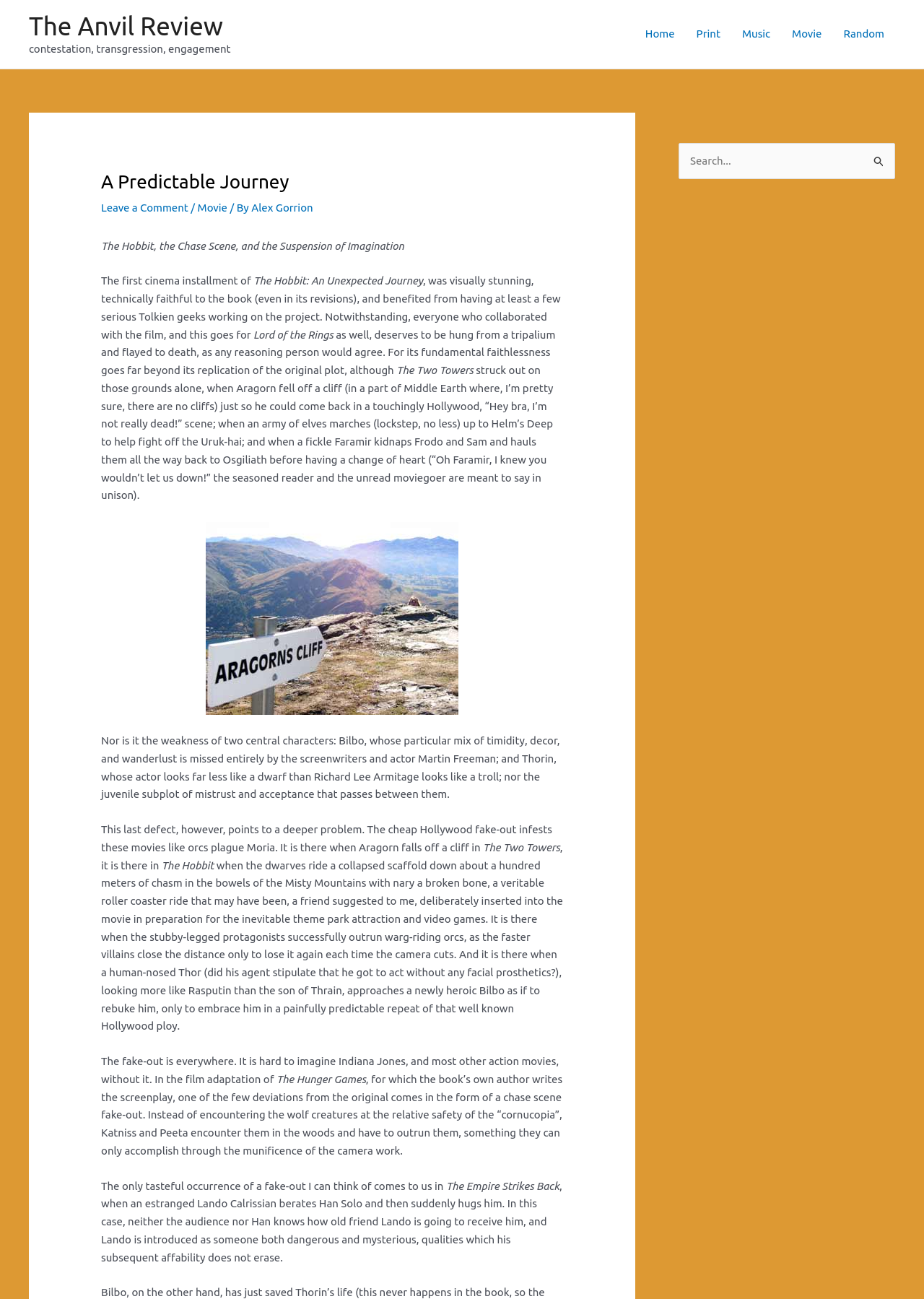Respond to the following query with just one word or a short phrase: 
What is the author's opinion of the movie adaptation of 'The Lord of the Rings'?

Negative